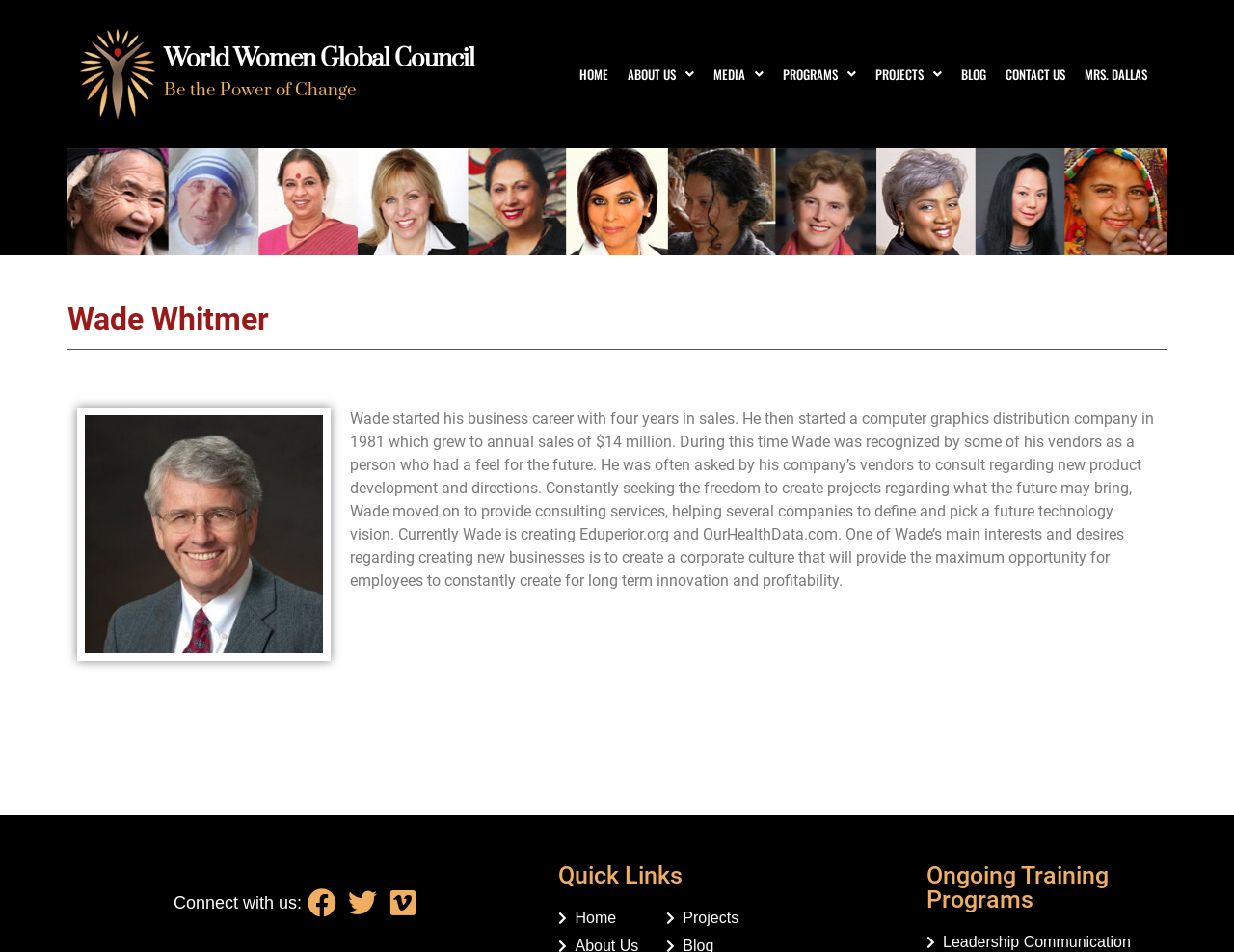Use a single word or phrase to answer the following:
How can one connect with Wade?

Through Facebook, Twitter, and Vimeo